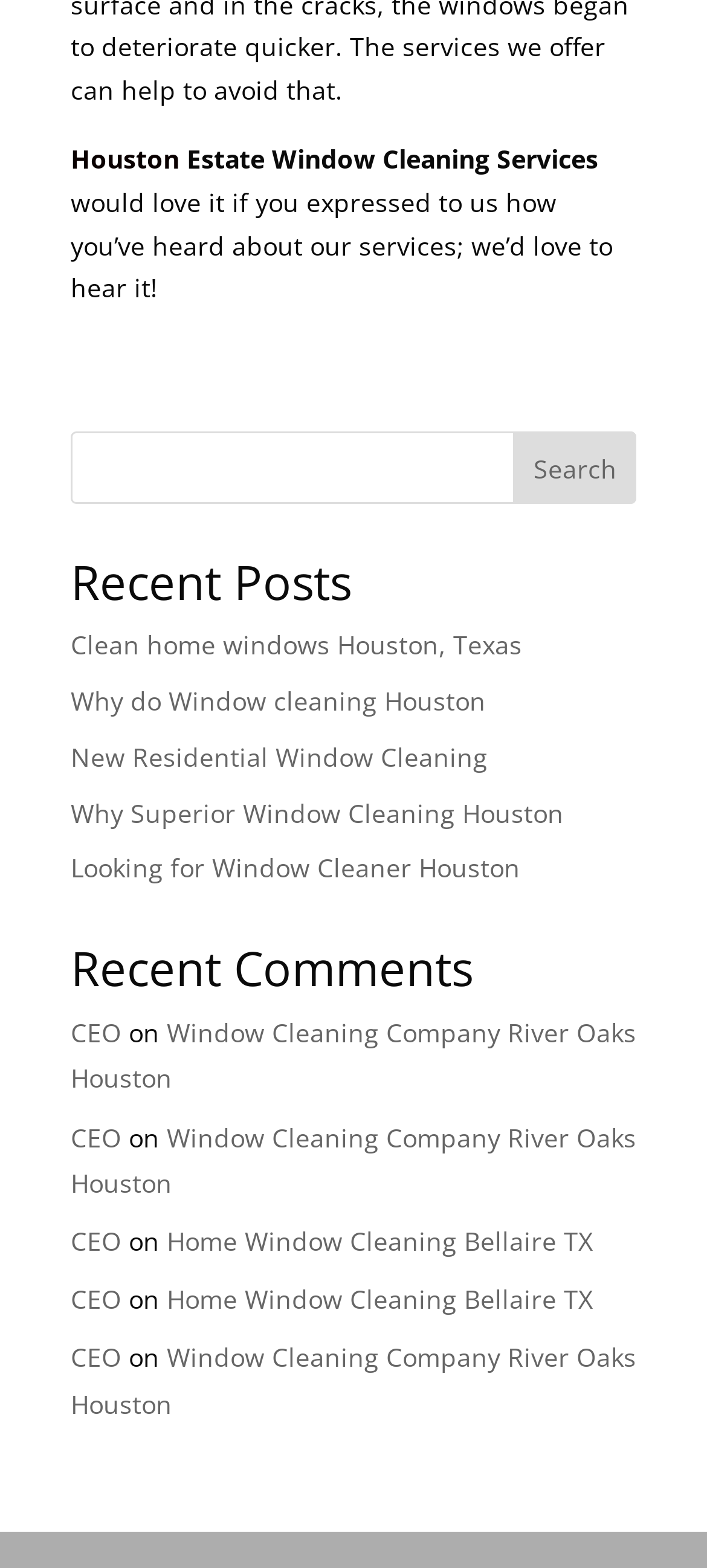Determine the bounding box coordinates for the area you should click to complete the following instruction: "Check recent comments".

[0.1, 0.603, 0.9, 0.644]